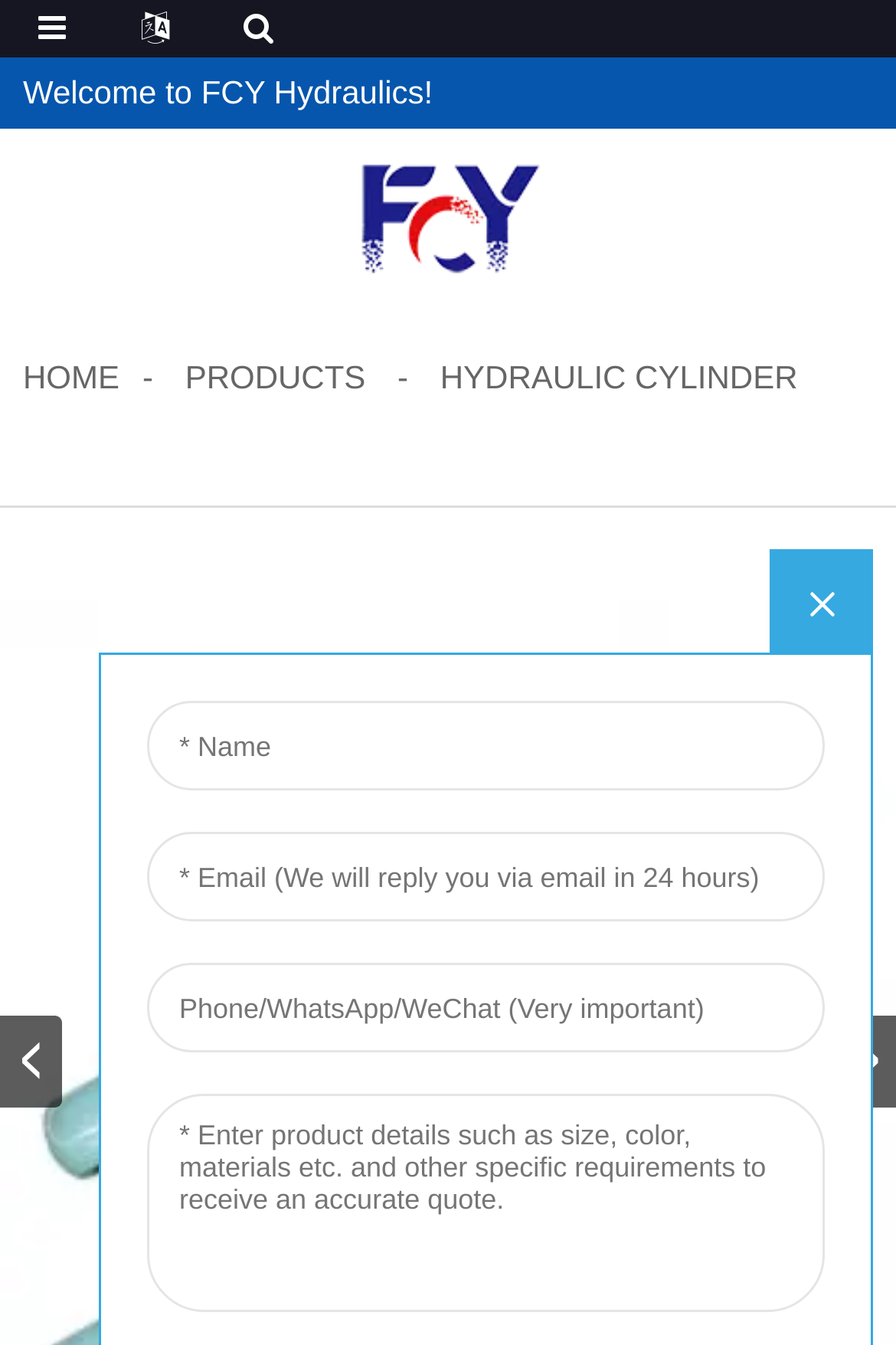What is the name of the company?
Please ensure your answer is as detailed and informative as possible.

The company name can be found in the static text 'Welcome to FCY Hydraulics!' at the top of the webpage.